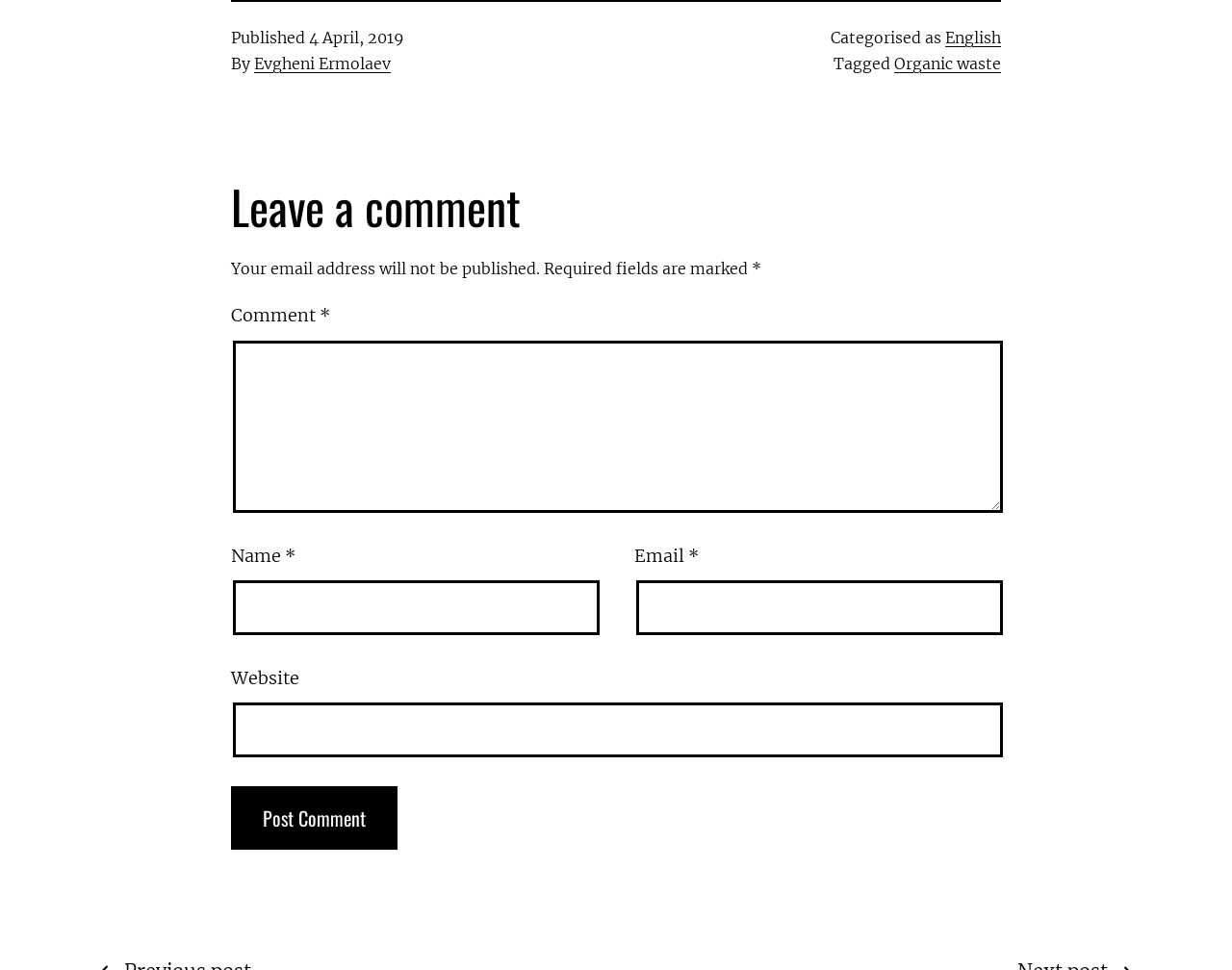Could you find the bounding box coordinates of the clickable area to complete this instruction: "View posts in English category"?

[0.767, 0.029, 0.812, 0.049]